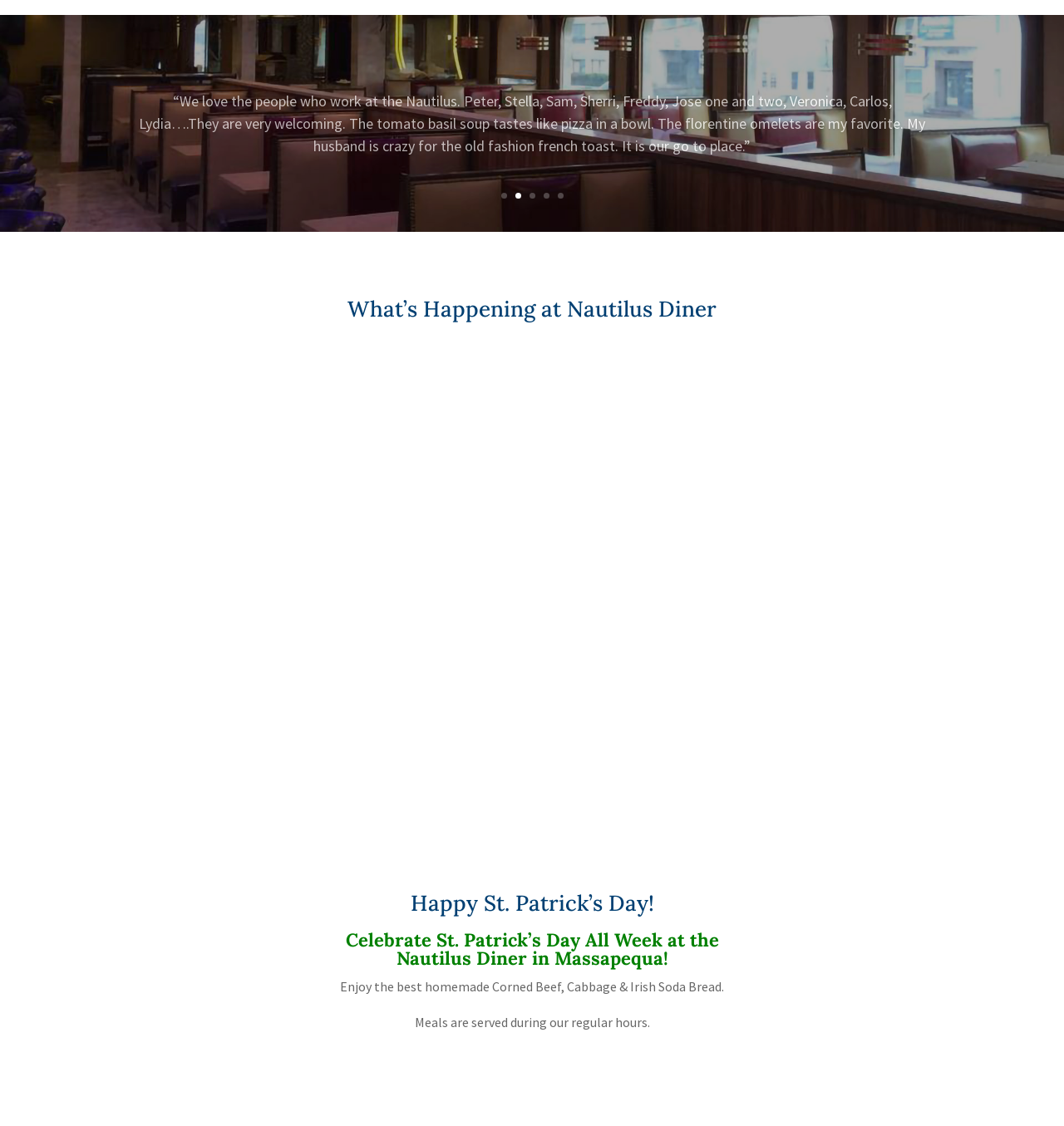Identify the bounding box coordinates for the UI element mentioned here: "Happy St. Patrick’s Day!". Provide the coordinates as four float values between 0 and 1, i.e., [left, top, right, bottom].

[0.386, 0.789, 0.614, 0.814]